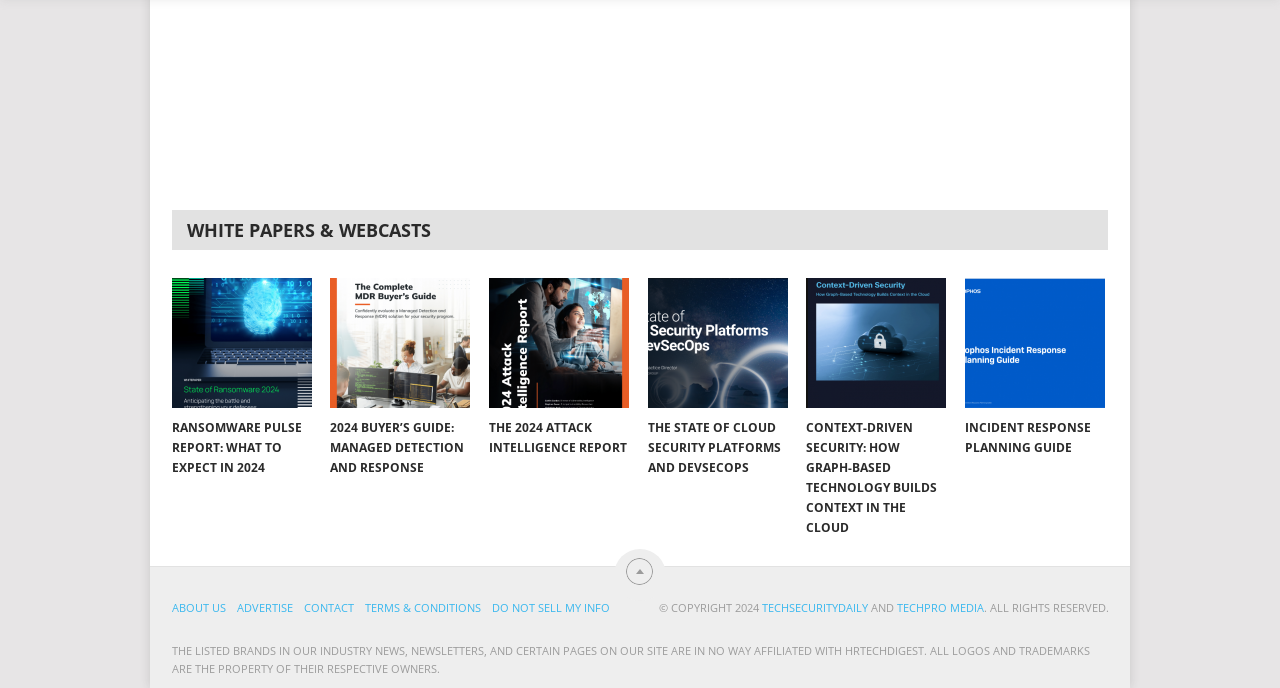Give a short answer to this question using one word or a phrase:
What is the category of the webpage?

Technology